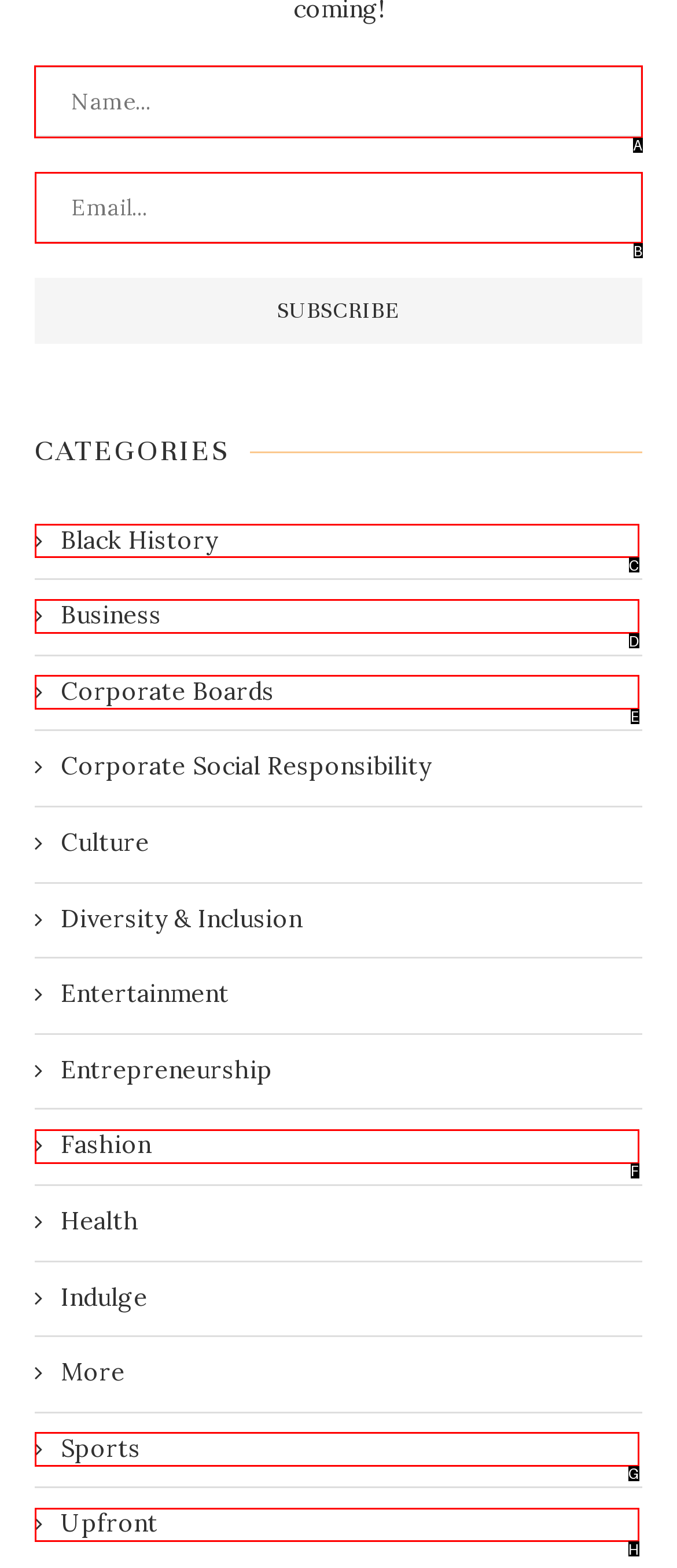Point out the correct UI element to click to carry out this instruction: Click on the Facebook link
Answer with the letter of the chosen option from the provided choices directly.

None